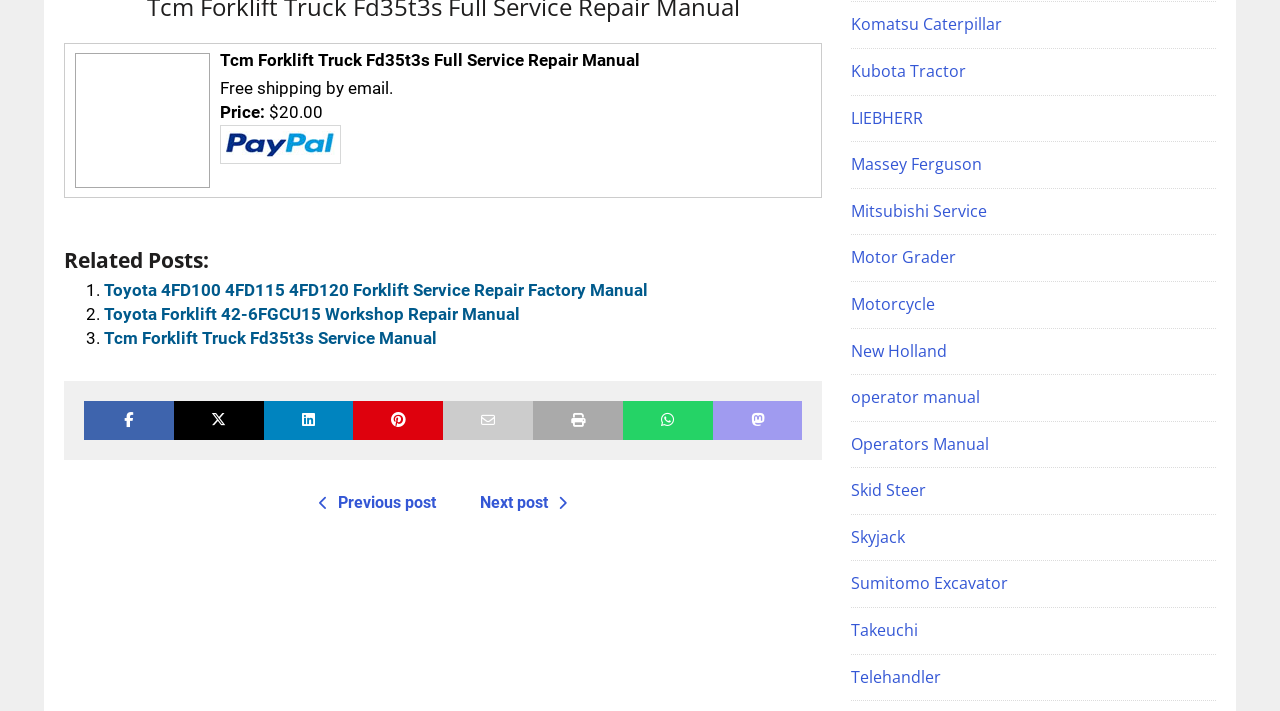Please provide the bounding box coordinates for the element that needs to be clicked to perform the following instruction: "Click the 'Komatsu Caterpillar' link". The coordinates should be given as four float numbers between 0 and 1, i.e., [left, top, right, bottom].

[0.665, 0.019, 0.783, 0.05]